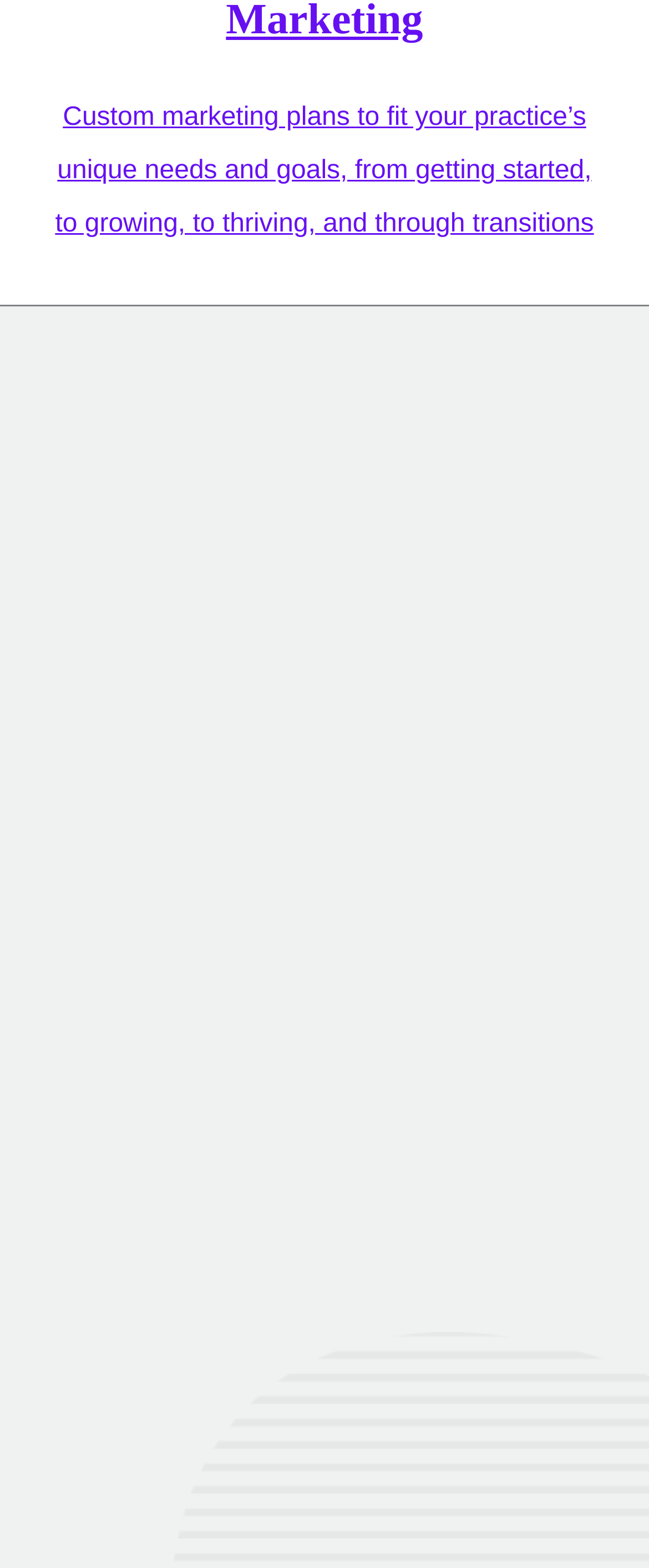Answer the question below in one word or phrase:
How many required fields are there in the contact form?

3